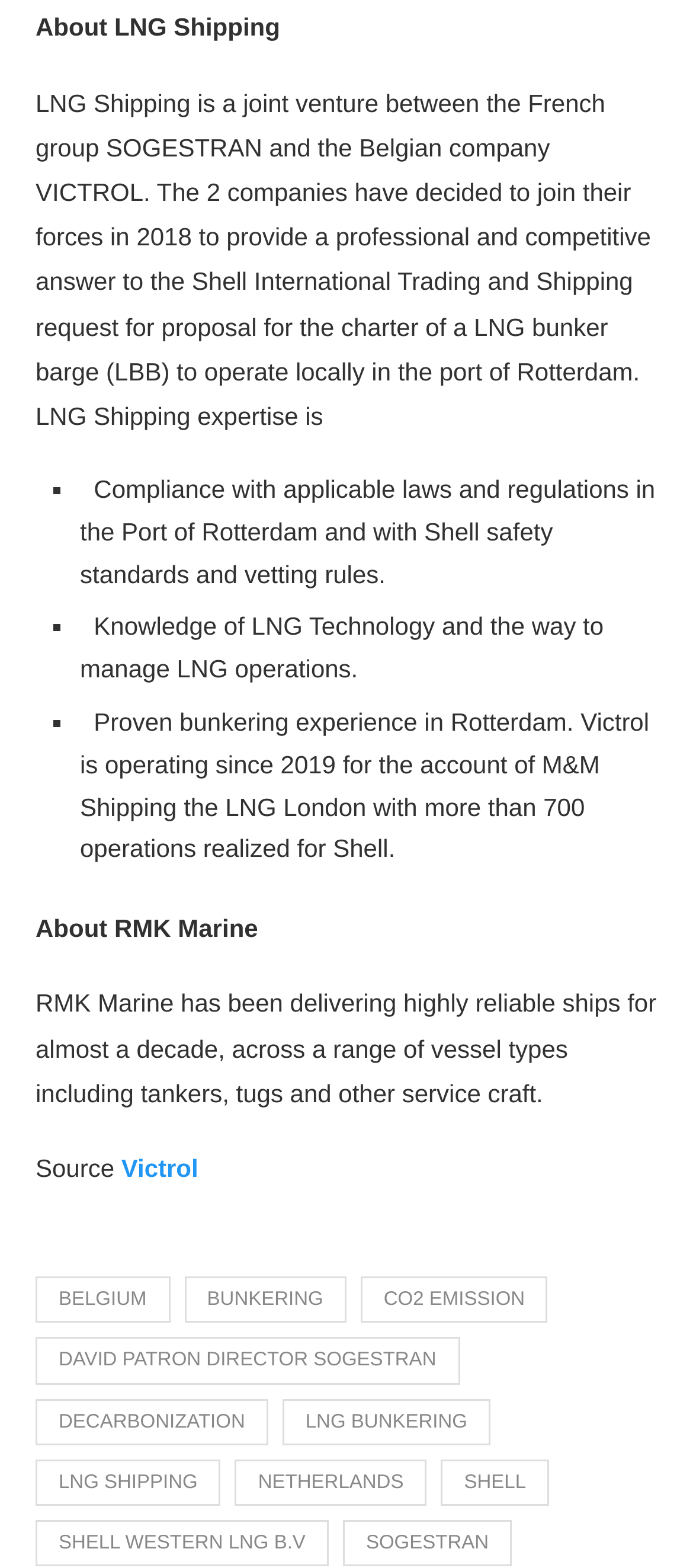How many links are there at the bottom of the page?
Look at the image and answer the question with a single word or phrase.

4